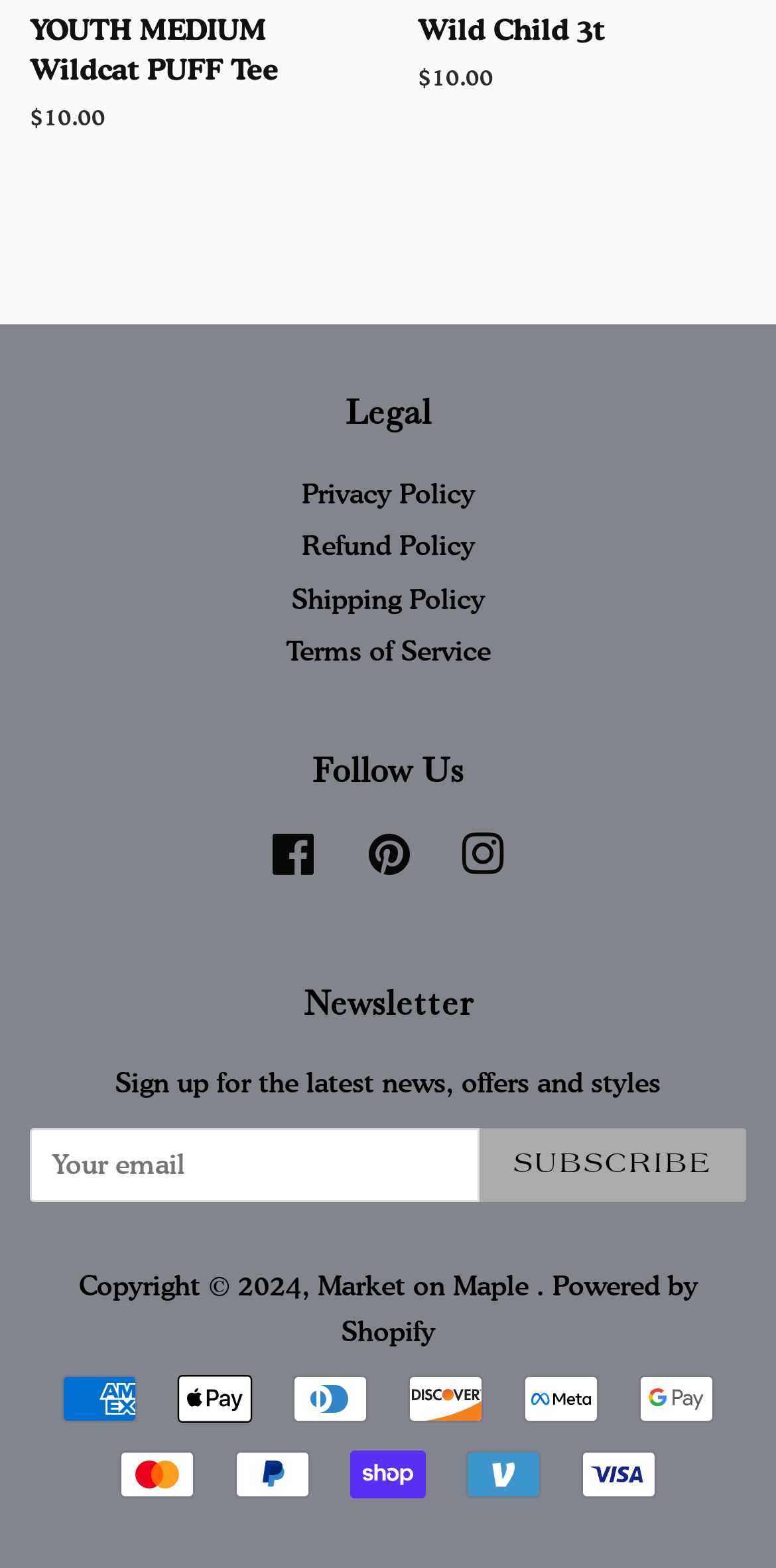Please identify the bounding box coordinates of the element I need to click to follow this instruction: "Follow on Facebook".

[0.35, 0.539, 0.409, 0.56]